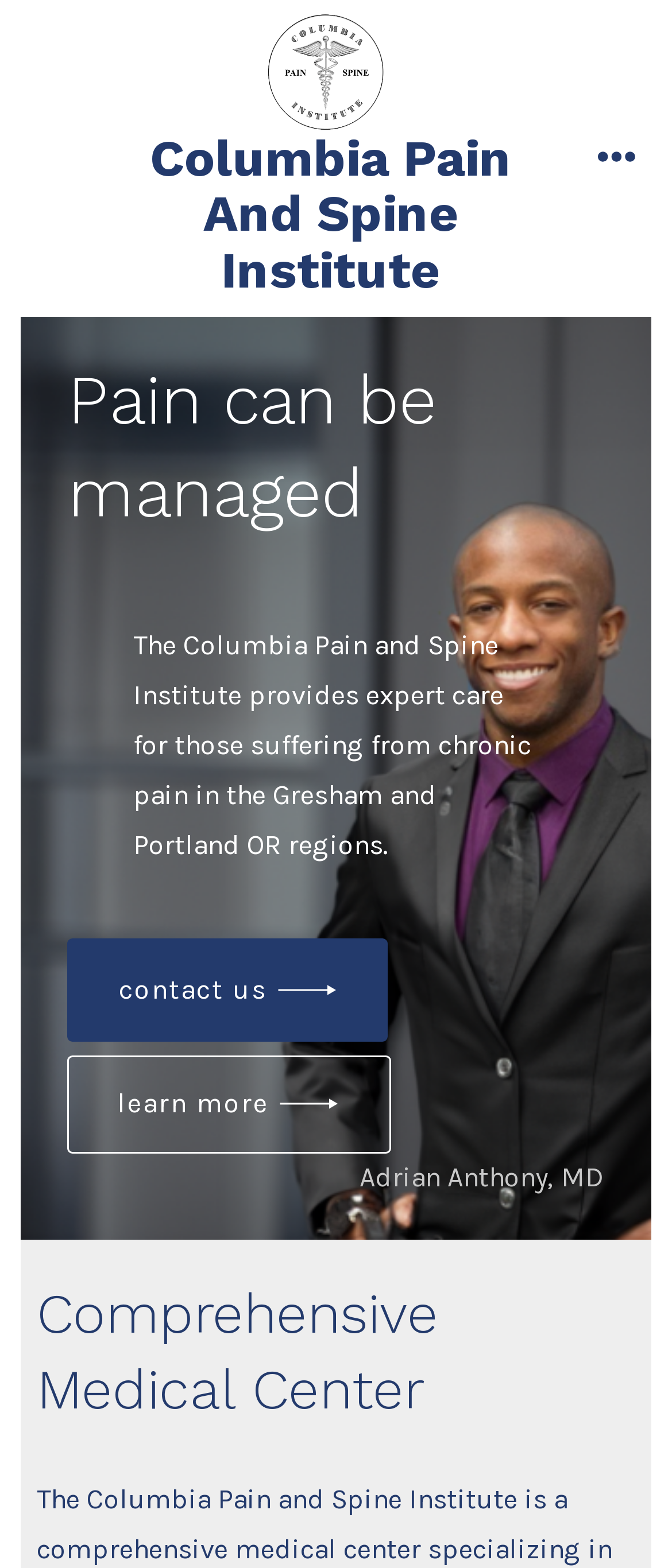Find the bounding box coordinates for the HTML element described as: "Contact Us". The coordinates should consist of four float values between 0 and 1, i.e., [left, top, right, bottom].

[0.101, 0.599, 0.576, 0.664]